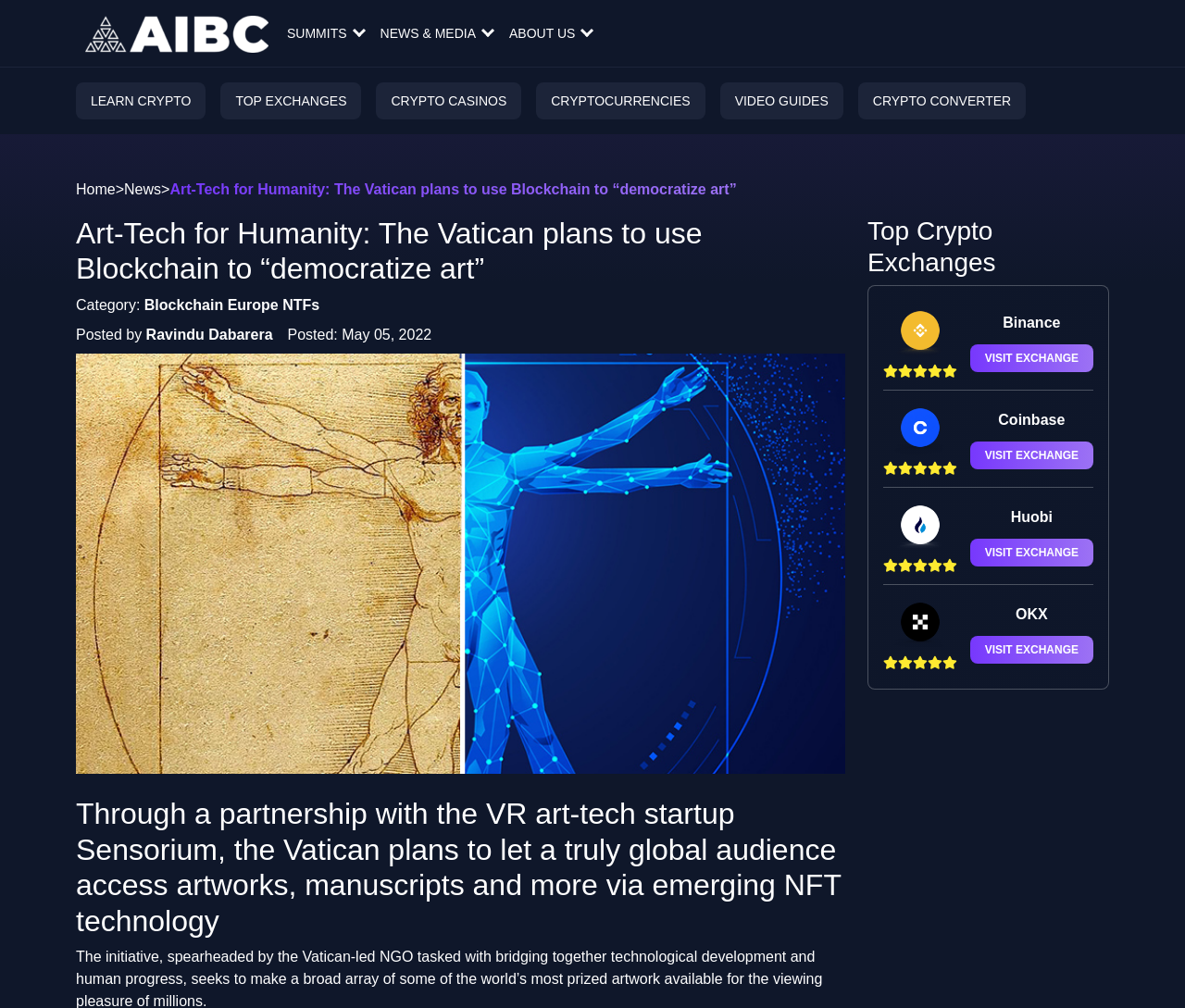Please identify the bounding box coordinates of the element's region that should be clicked to execute the following instruction: "Learn about CRYPTO". The bounding box coordinates must be four float numbers between 0 and 1, i.e., [left, top, right, bottom].

[0.064, 0.082, 0.174, 0.118]